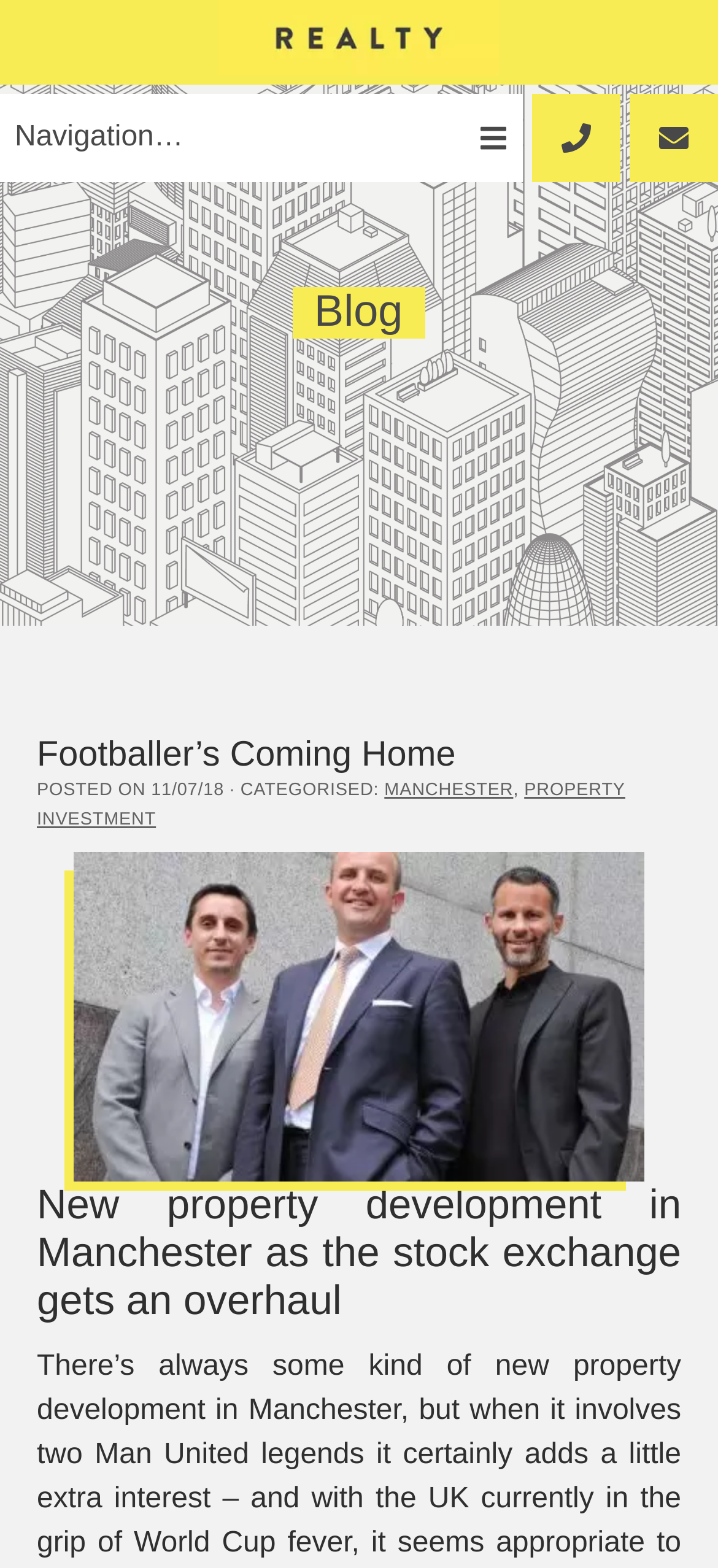Please identify the primary heading on the webpage and return its text.

Footballer’s Coming Home

POSTED ON 11/07/18 · CATEGORISED: MANCHESTER, PROPERTY INVESTMENT